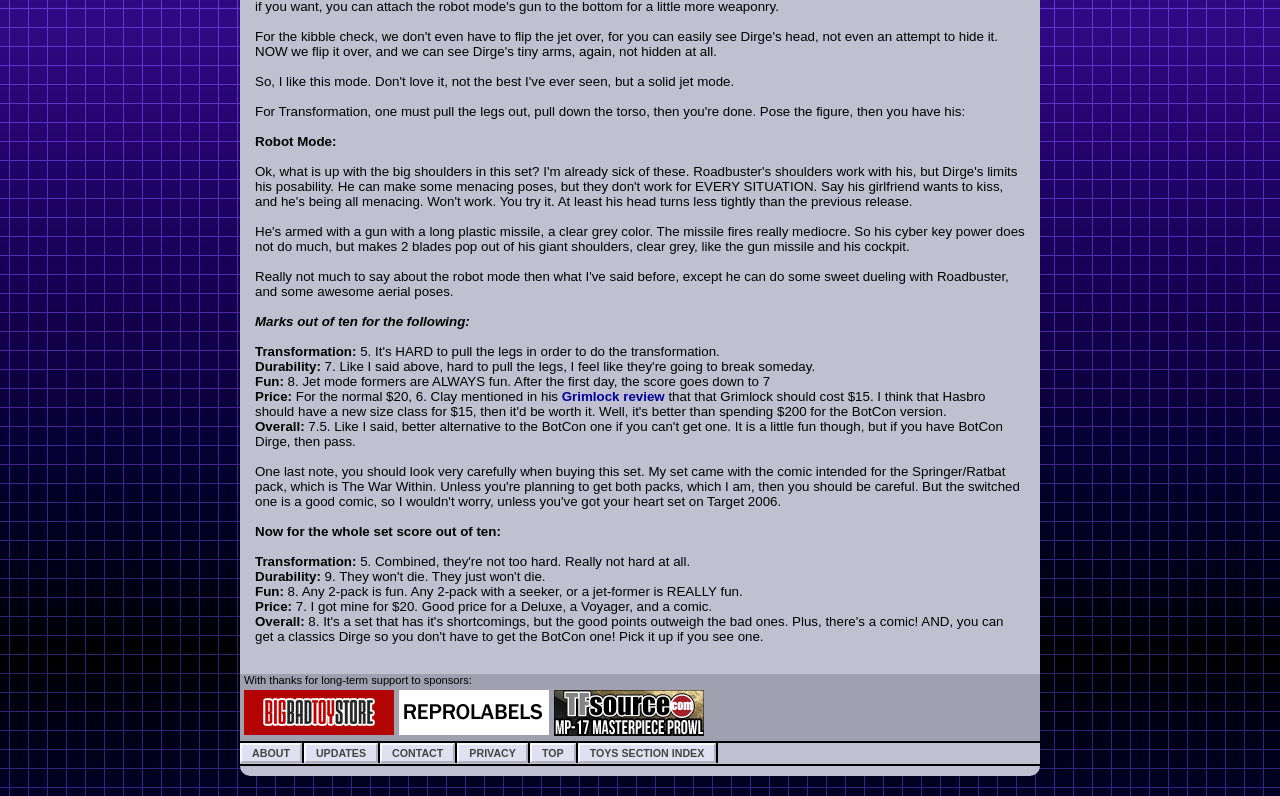Please mark the clickable region by giving the bounding box coordinates needed to complete this instruction: "Click the 'Grimlock review' link".

[0.439, 0.489, 0.519, 0.508]